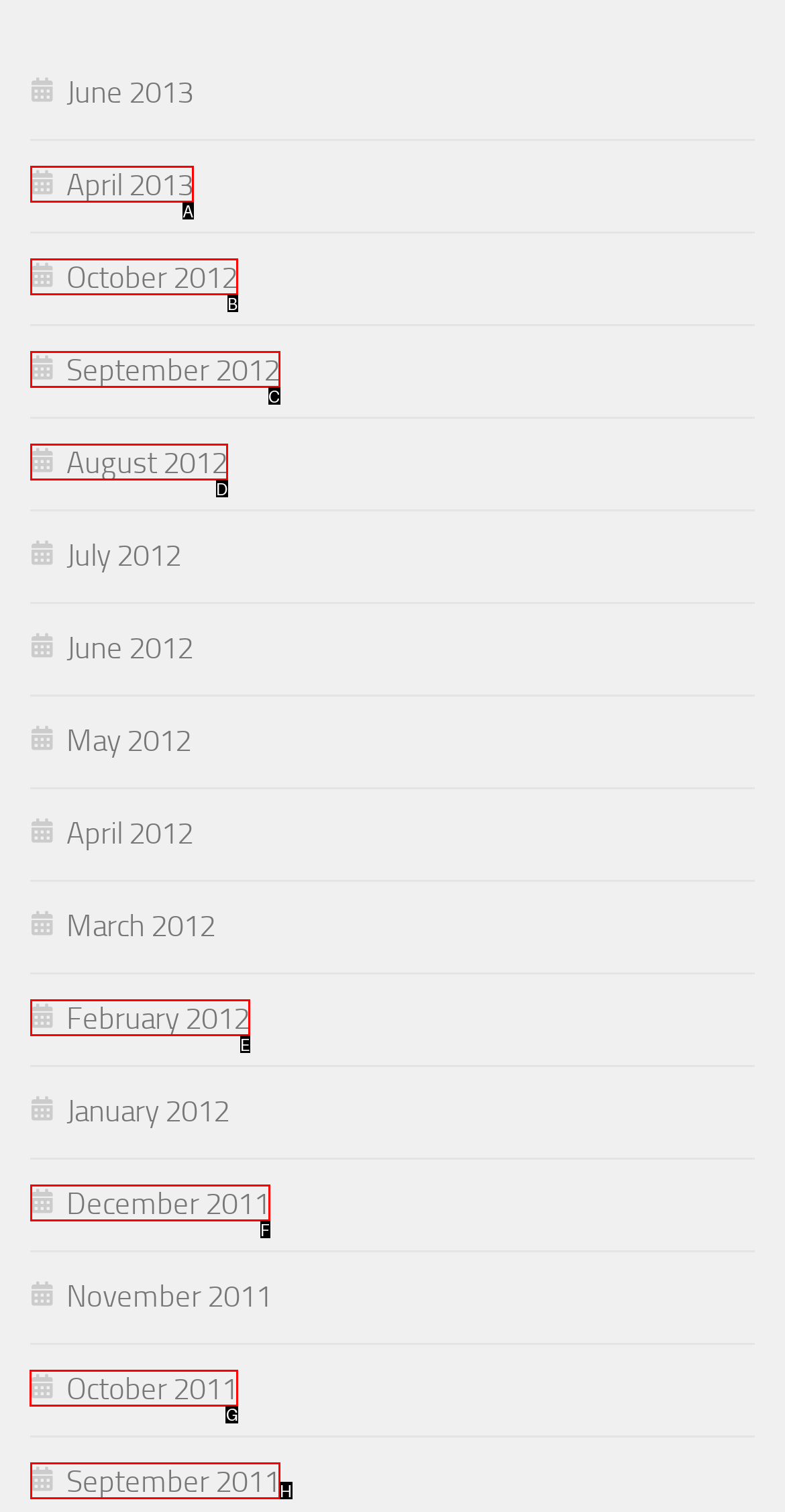Tell me which letter corresponds to the UI element that will allow you to view October 2011 archives. Answer with the letter directly.

G